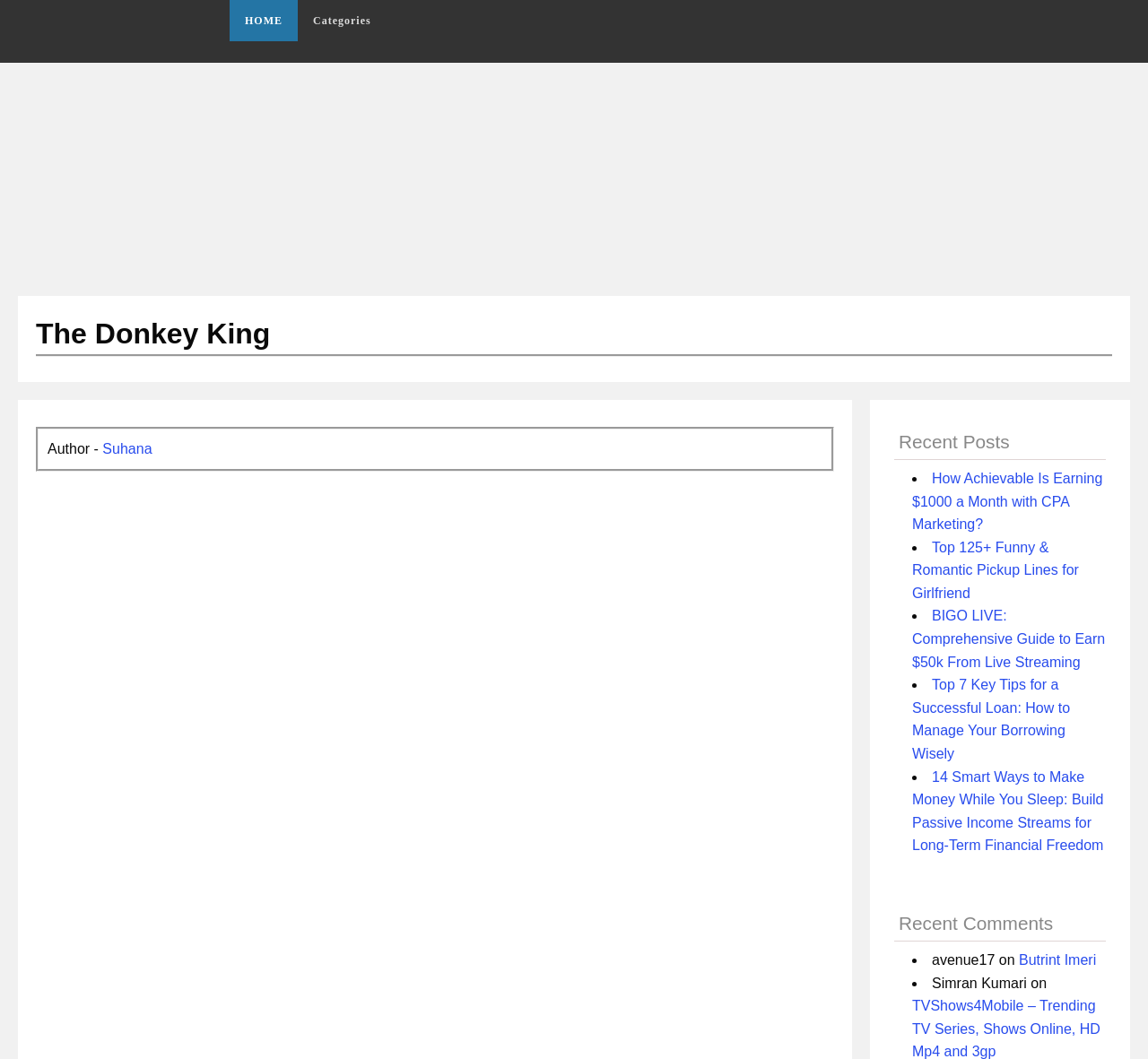Determine the bounding box for the described UI element: "Categories".

[0.259, 0.0, 0.336, 0.039]